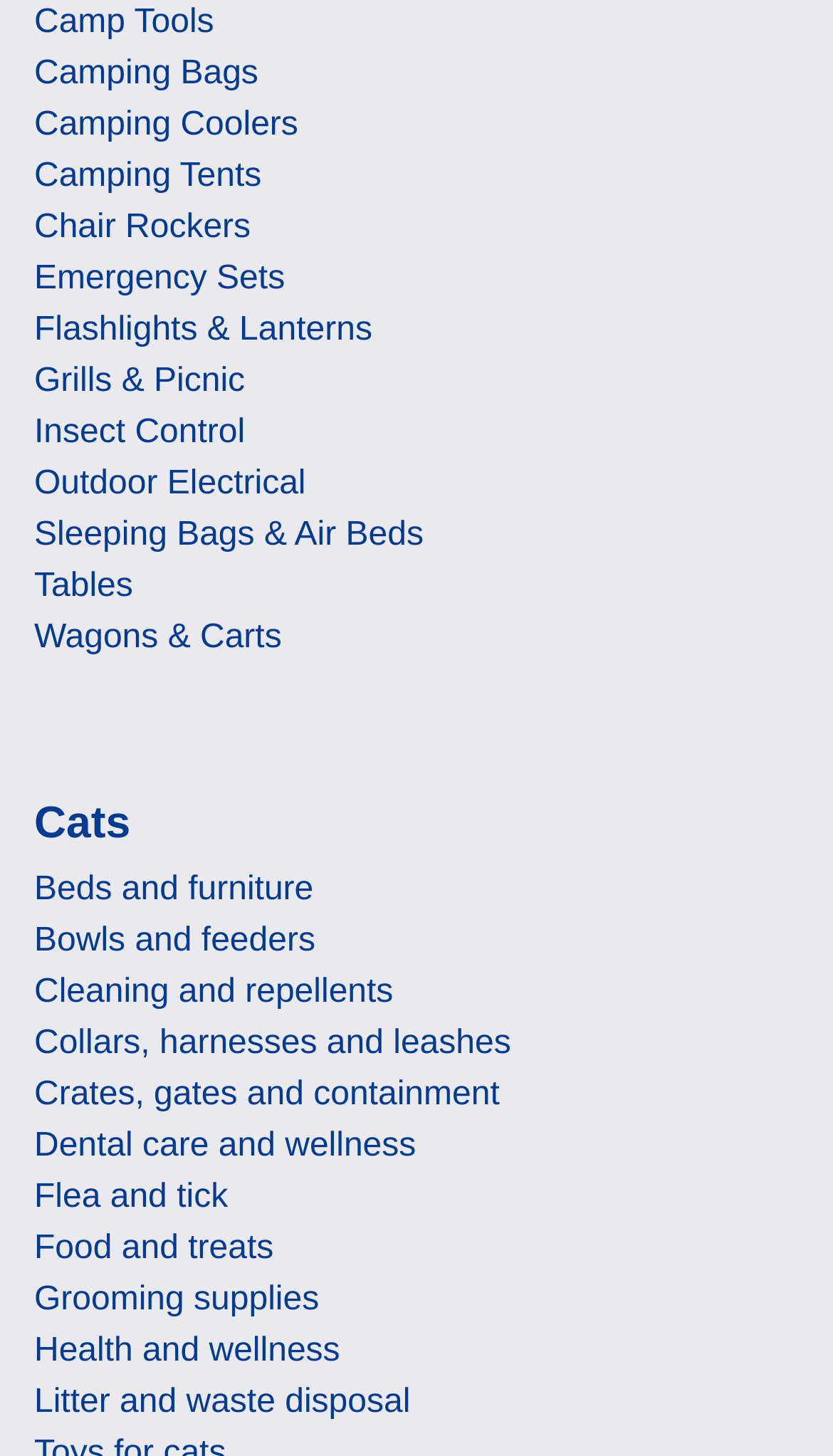Find the bounding box coordinates of the clickable element required to execute the following instruction: "Explore Sleeping Bags & Air Beds". Provide the coordinates as four float numbers between 0 and 1, i.e., [left, top, right, bottom].

[0.041, 0.355, 0.509, 0.38]